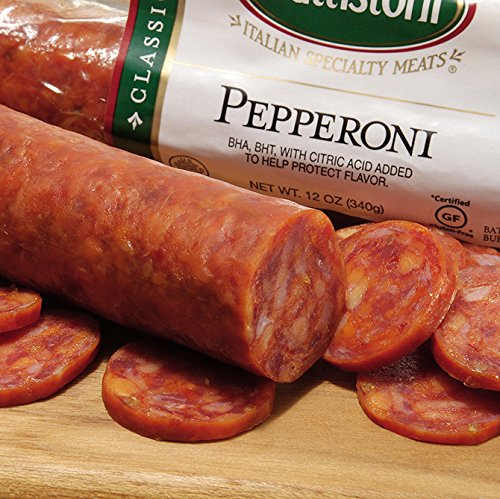Describe the scene depicted in the image with great detail.

The image showcases a vibrant, 7oz stick of Battistoni Classic Italian Pepperoni, prominently displayed alongside several slices lying on a wooden cutting board. This artisan pepperoni, characterized by its rich dark red, mahogany hue, is highlighted by a glossy surface that reflects its savory flavor profile. The packaging in the background indicates that the pepperoni is a product of Battistoni, a brand known for its authentic Italian specialty meats crafted in Buffalo, NY. The label mentions the essential ingredients, including BHA, BHT, and citric acid, which contribute to preserving and enhancing the flavor. Perfect for various culinary uses, this pepperoni is ideal for snacking, adding to pizza toppings, or enhancing charcuterie boards, promising a delightful taste experience rooted in traditional Italian cuisine.